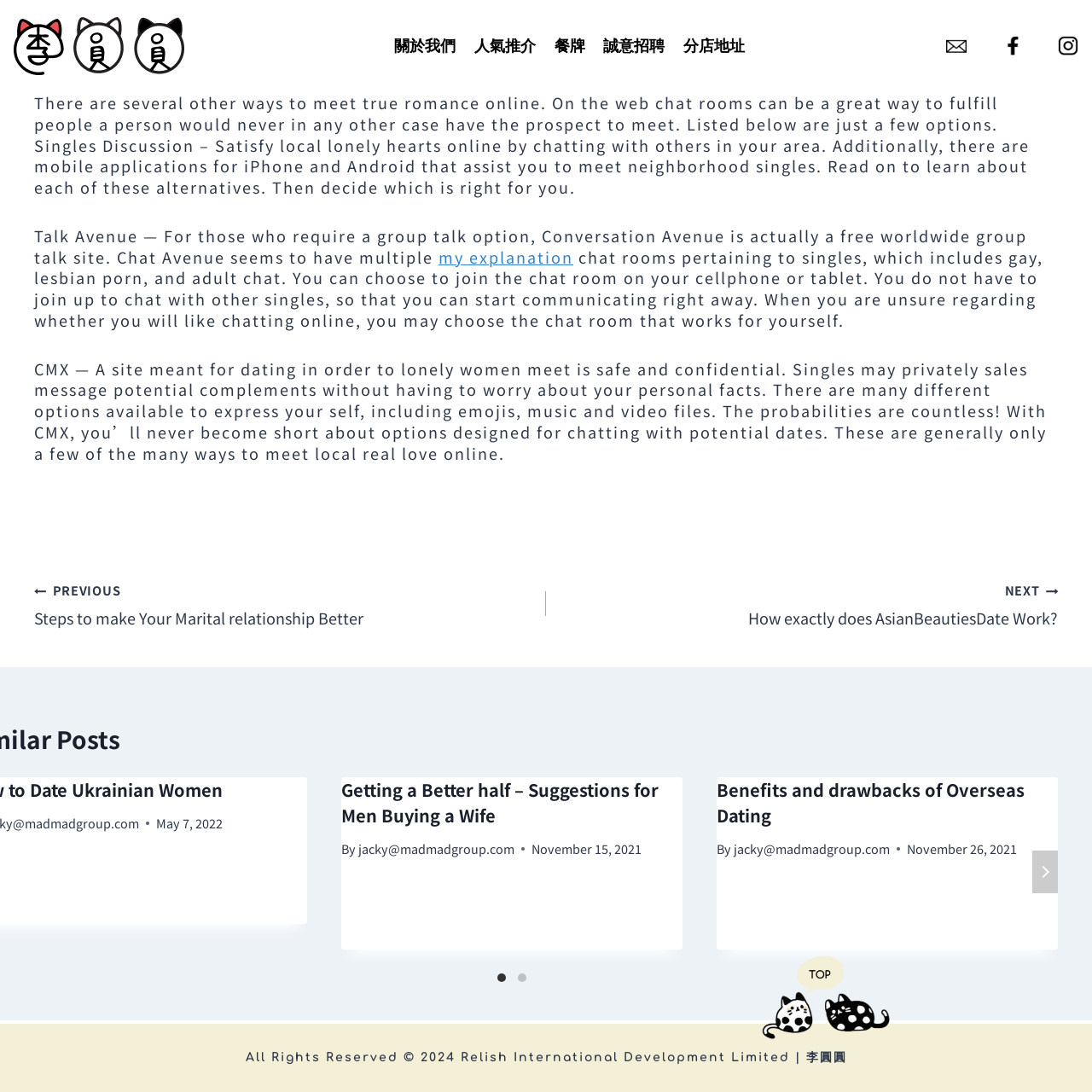Find the bounding box coordinates for the area you need to click to carry out the instruction: "Check the 'NEXT How exactly does AsianBeautiesDate Work?' link". The coordinates should be four float numbers between 0 and 1, indicated as [left, top, right, bottom].

[0.5, 0.53, 0.969, 0.576]